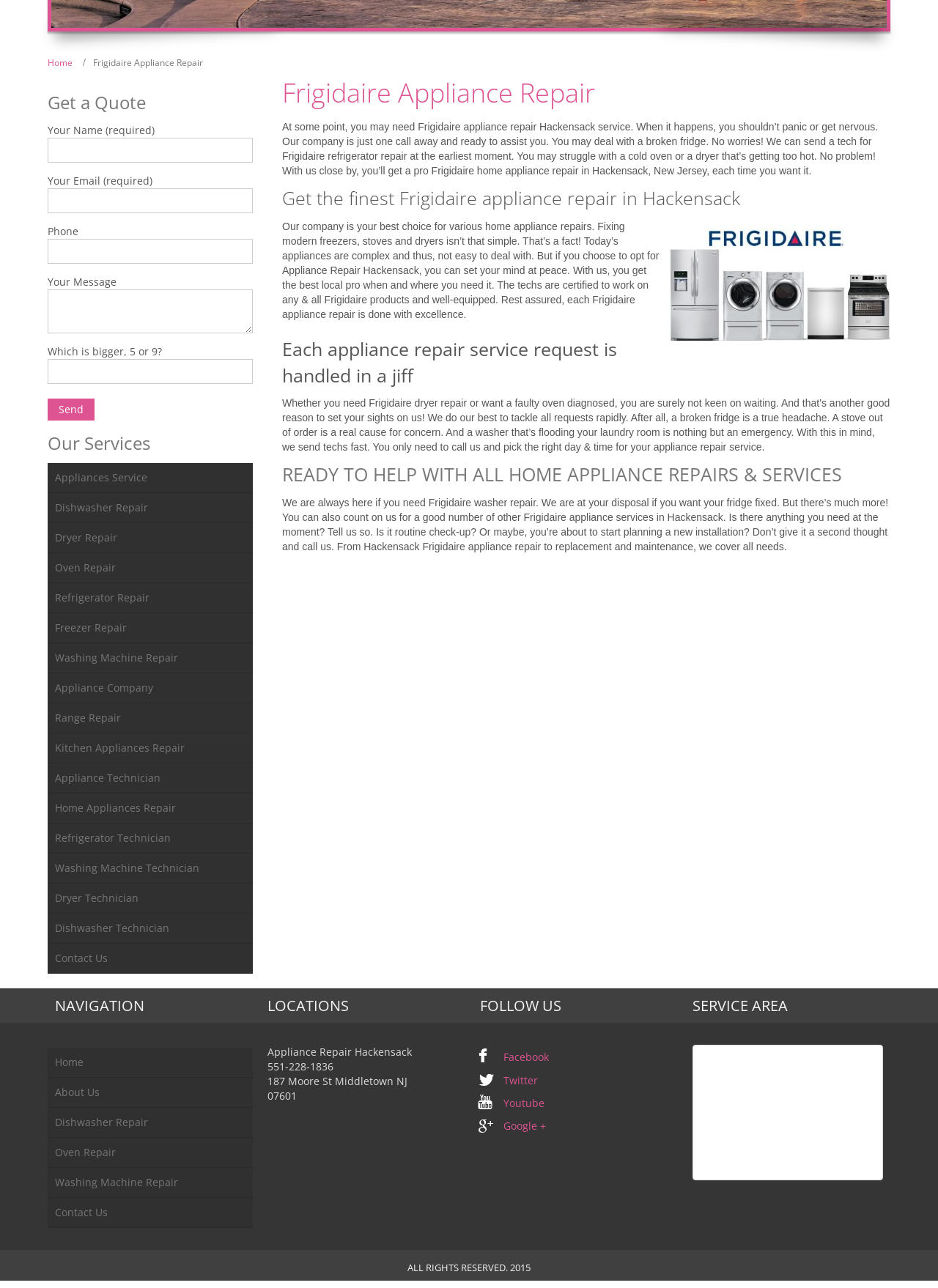Identify the bounding box of the HTML element described as: "Kitchen Appliances Repair".

[0.051, 0.569, 0.27, 0.593]